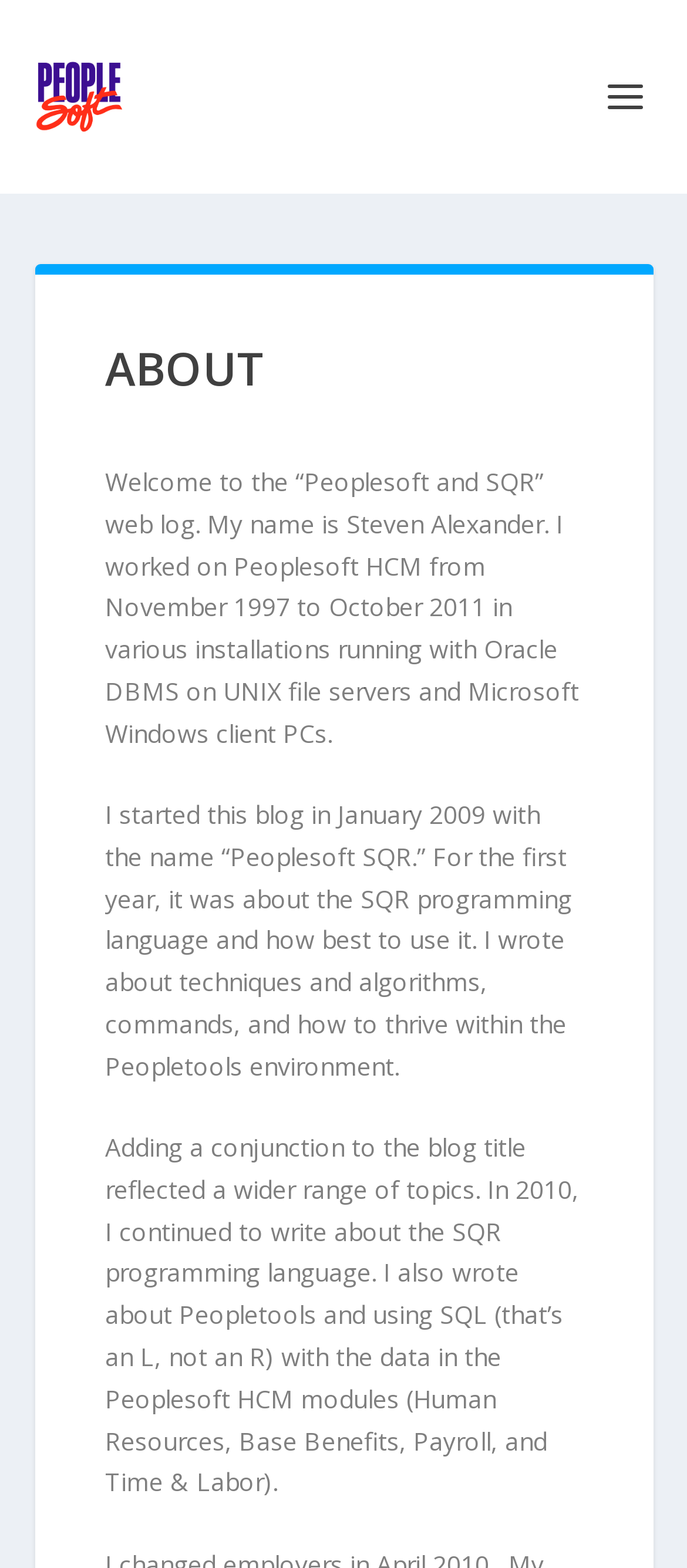Identify the bounding box for the element characterized by the following description: "alt="PeopleSoft and SQR"".

[0.05, 0.034, 0.178, 0.09]